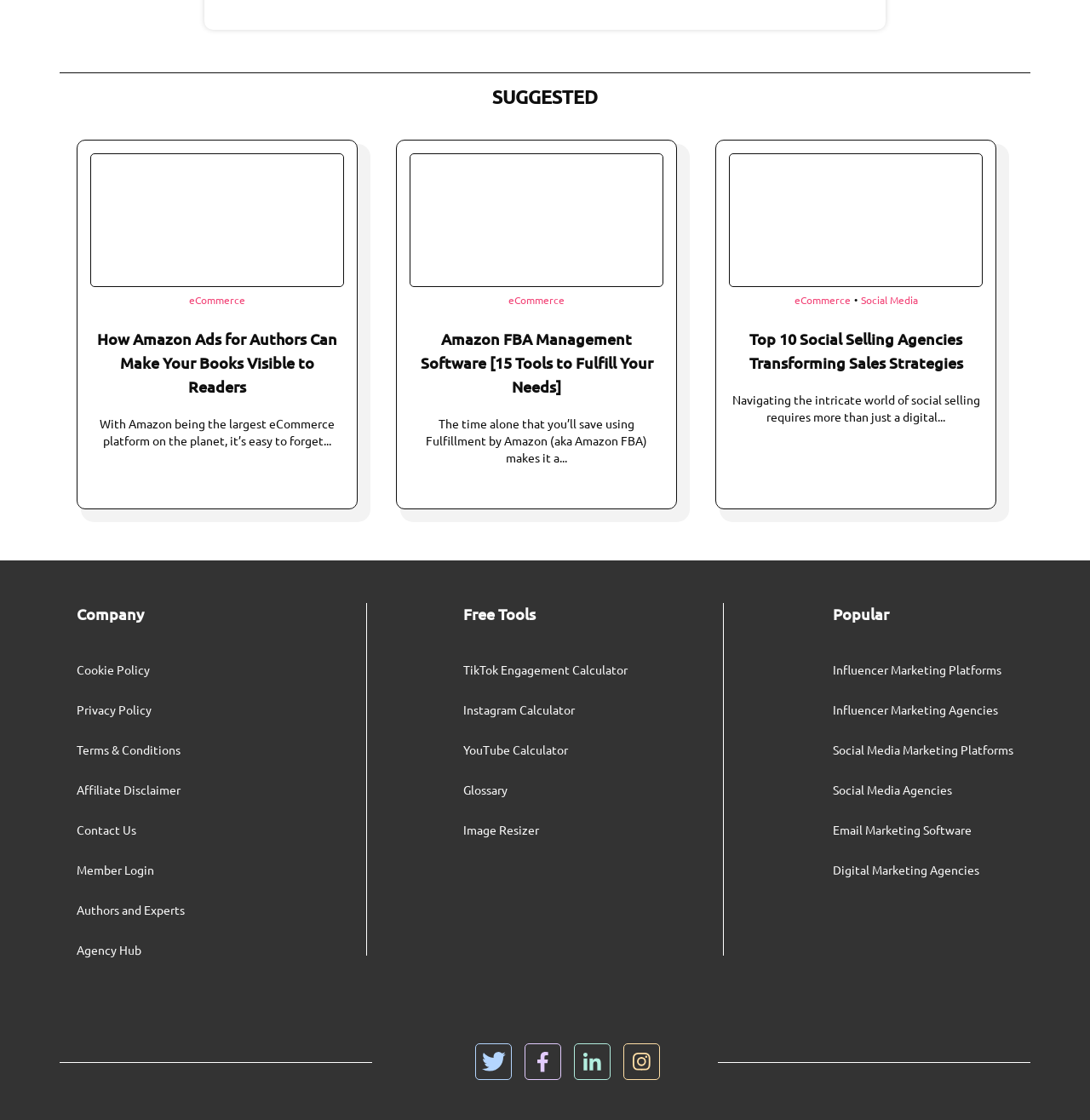Extract the bounding box coordinates for the UI element described as: "FAQ".

None